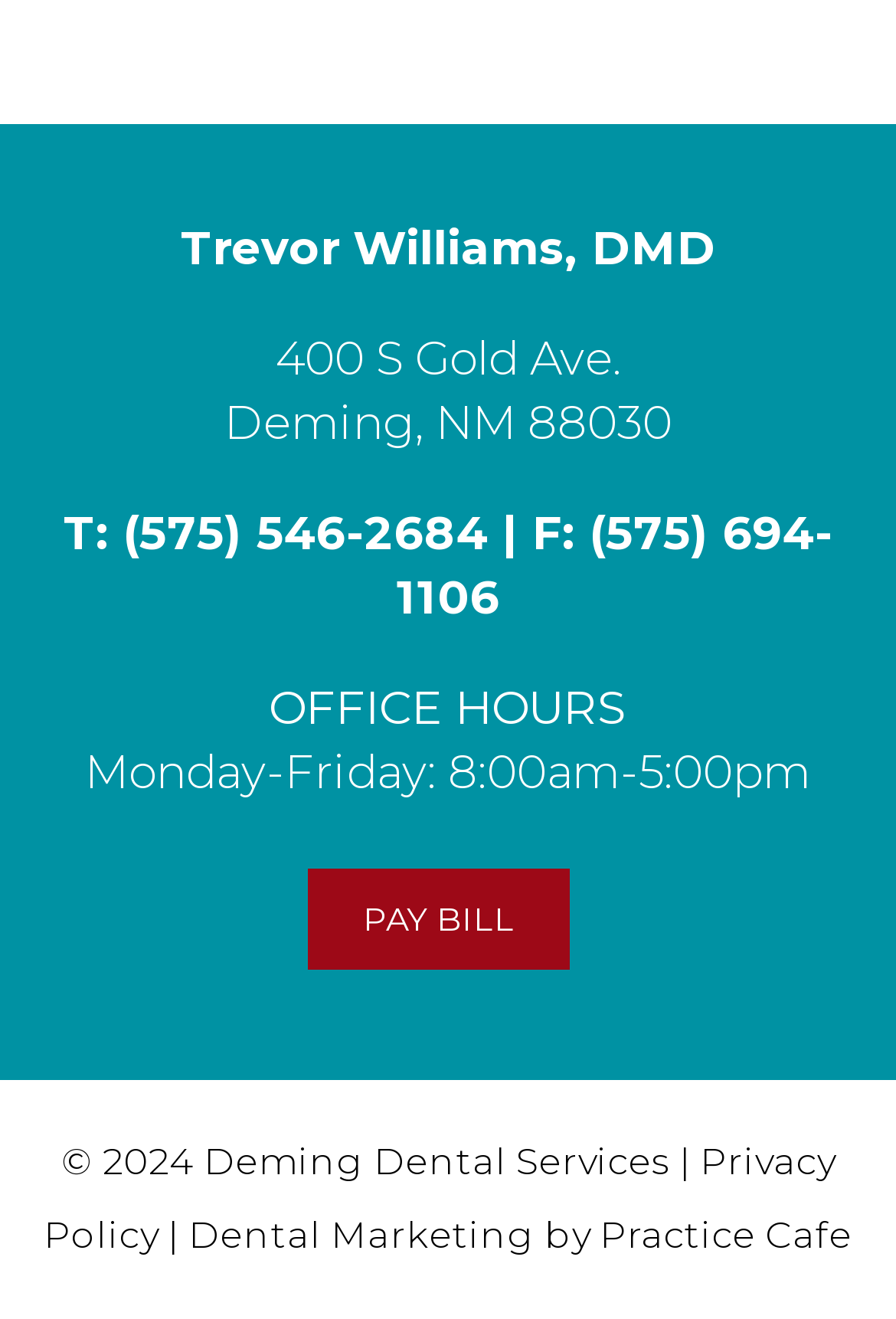Determine the bounding box coordinates in the format (top-left x, top-left y, bottom-right x, bottom-right y). Ensure all values are floating point numbers between 0 and 1. Identify the bounding box of the UI element described by: Practice Cafe

[0.669, 0.92, 0.951, 0.953]